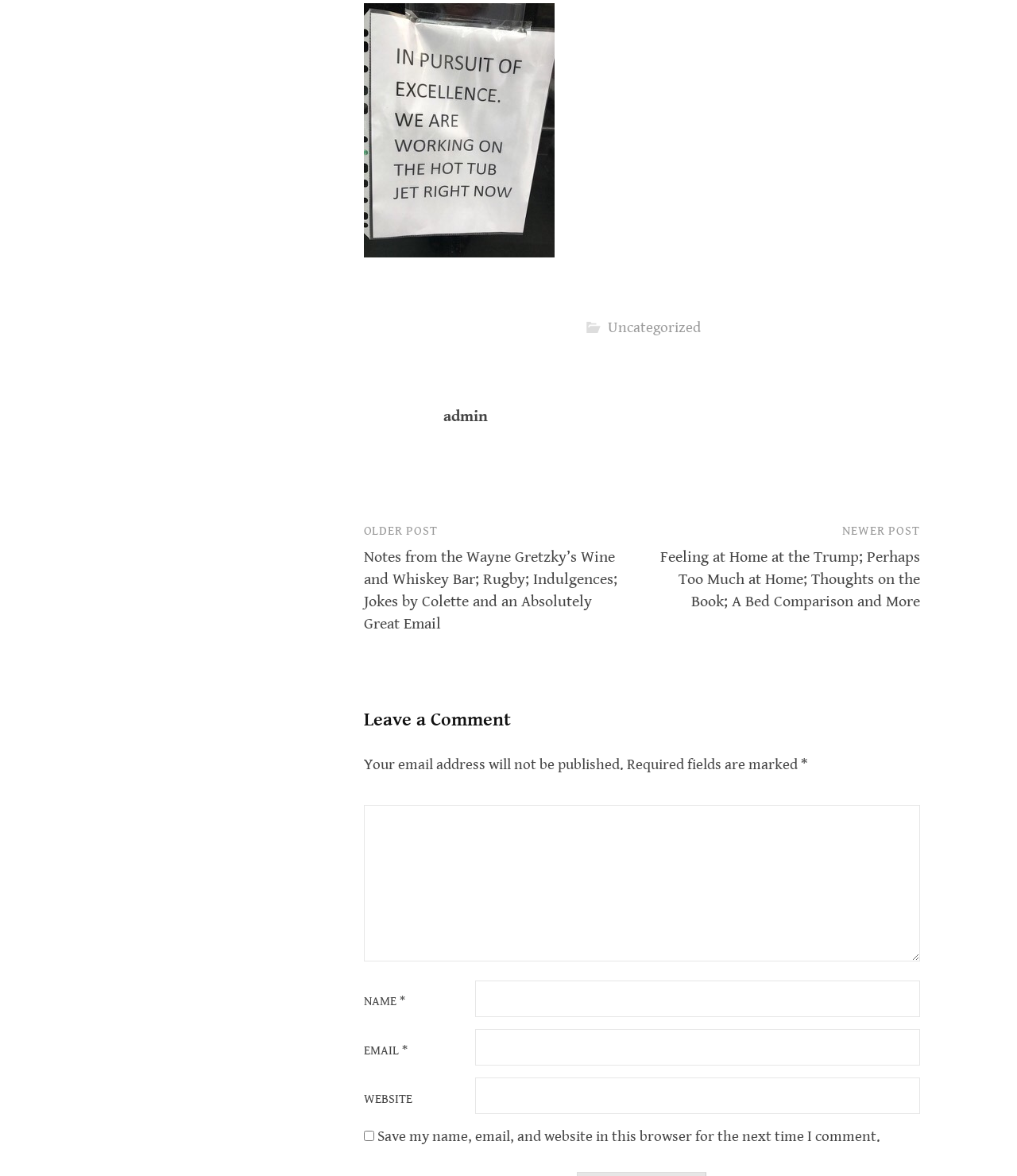Respond to the question with just a single word or phrase: 
What is the title of the previous post?

Notes from the Wayne Gretzky’s Wine and Whiskey Bar